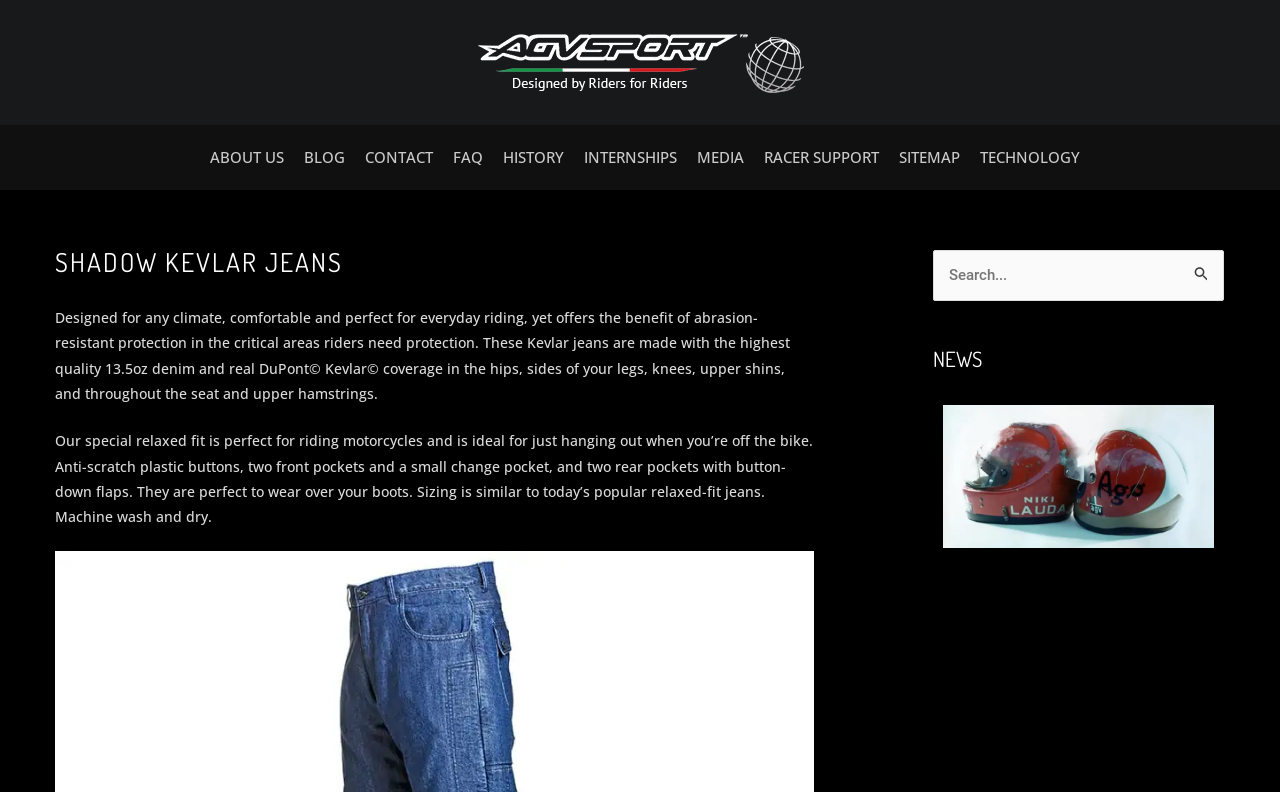How many navigation links are available?
Based on the screenshot, answer the question with a single word or phrase.

10